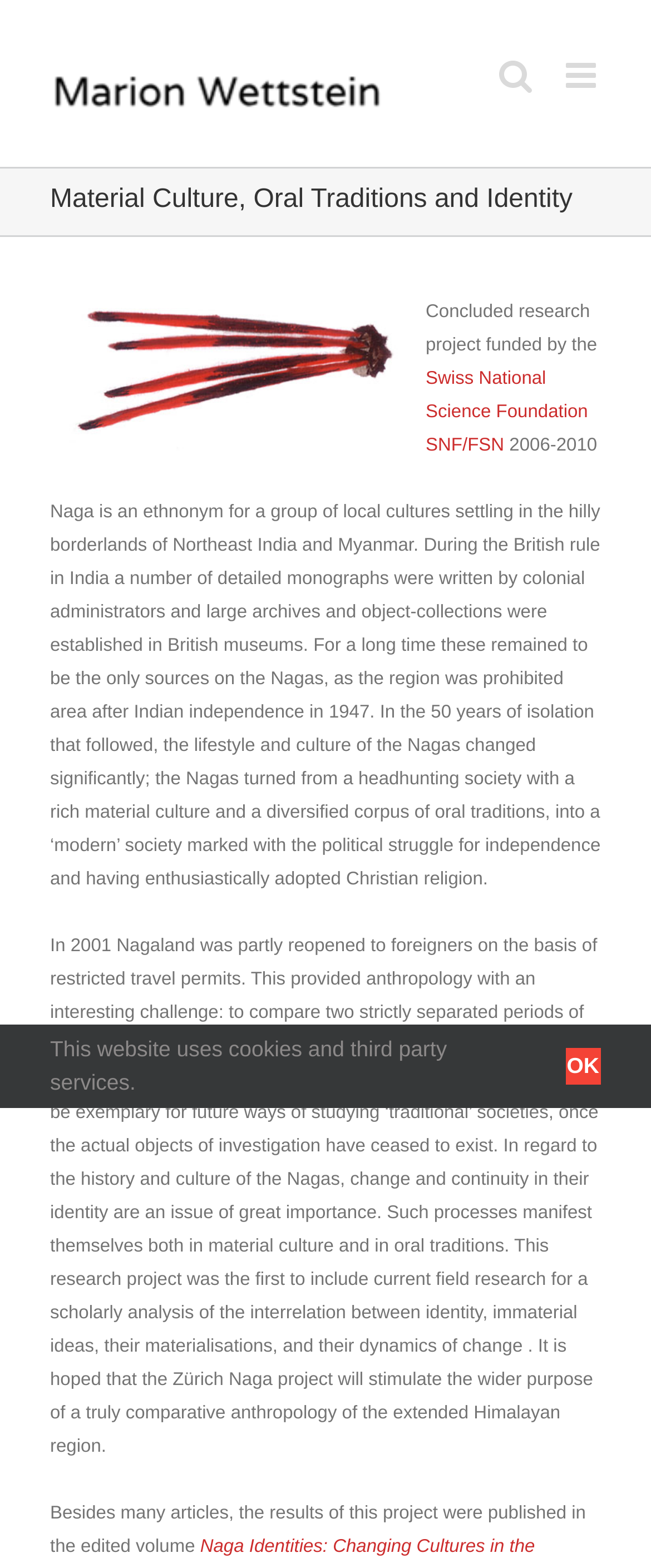Respond with a single word or phrase for the following question: 
What is the name of the researcher?

Marion Wettstein